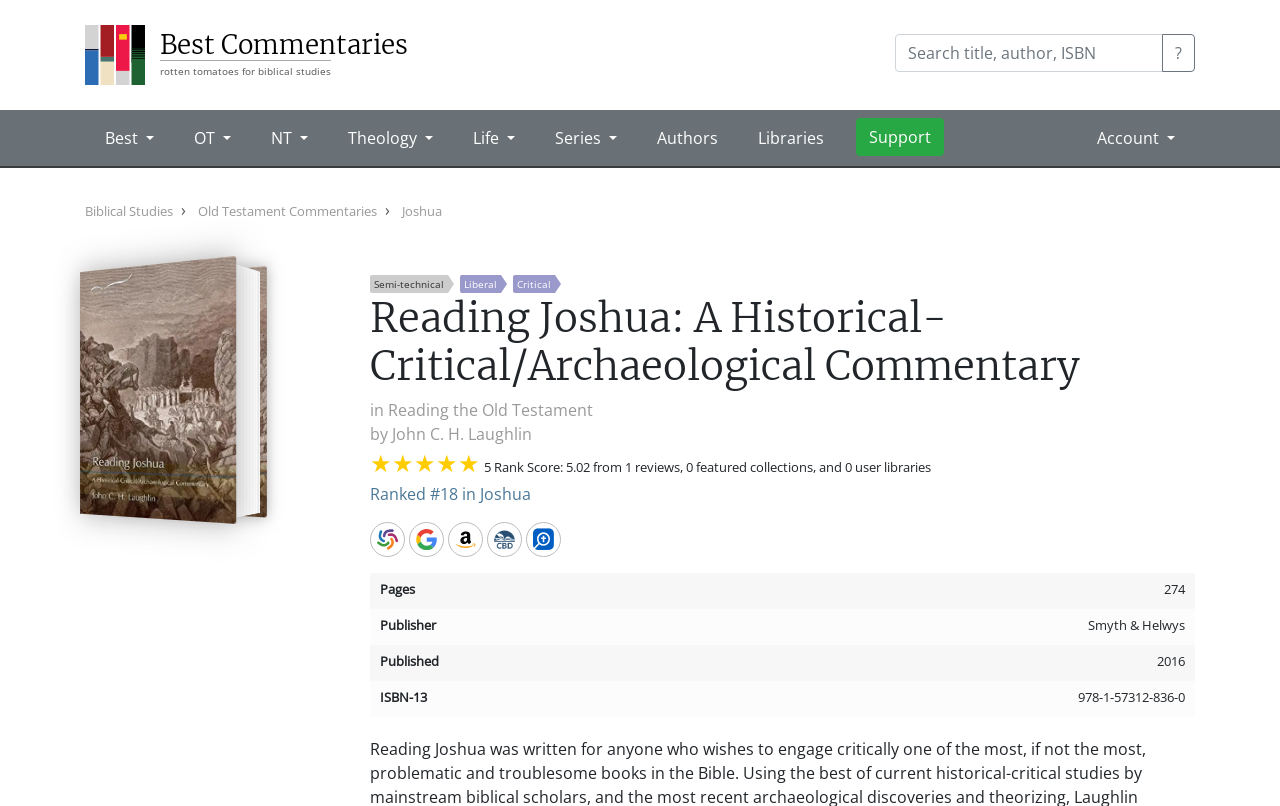Find the bounding box coordinates of the element I should click to carry out the following instruction: "Click on CONTACT US TODAY".

None